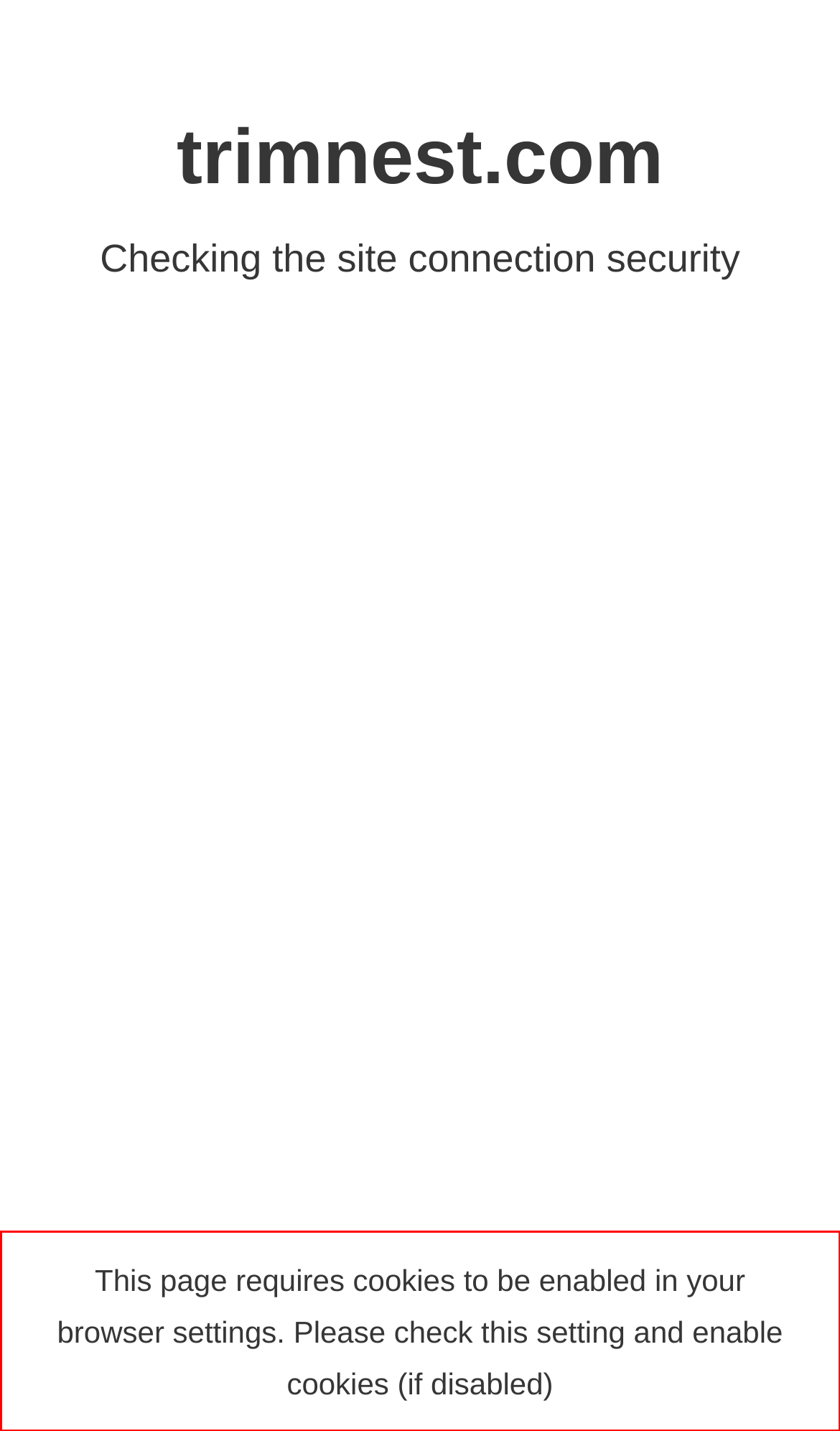Using the webpage screenshot, recognize and capture the text within the red bounding box.

This page requires cookies to be enabled in your browser settings. Please check this setting and enable cookies (if disabled)